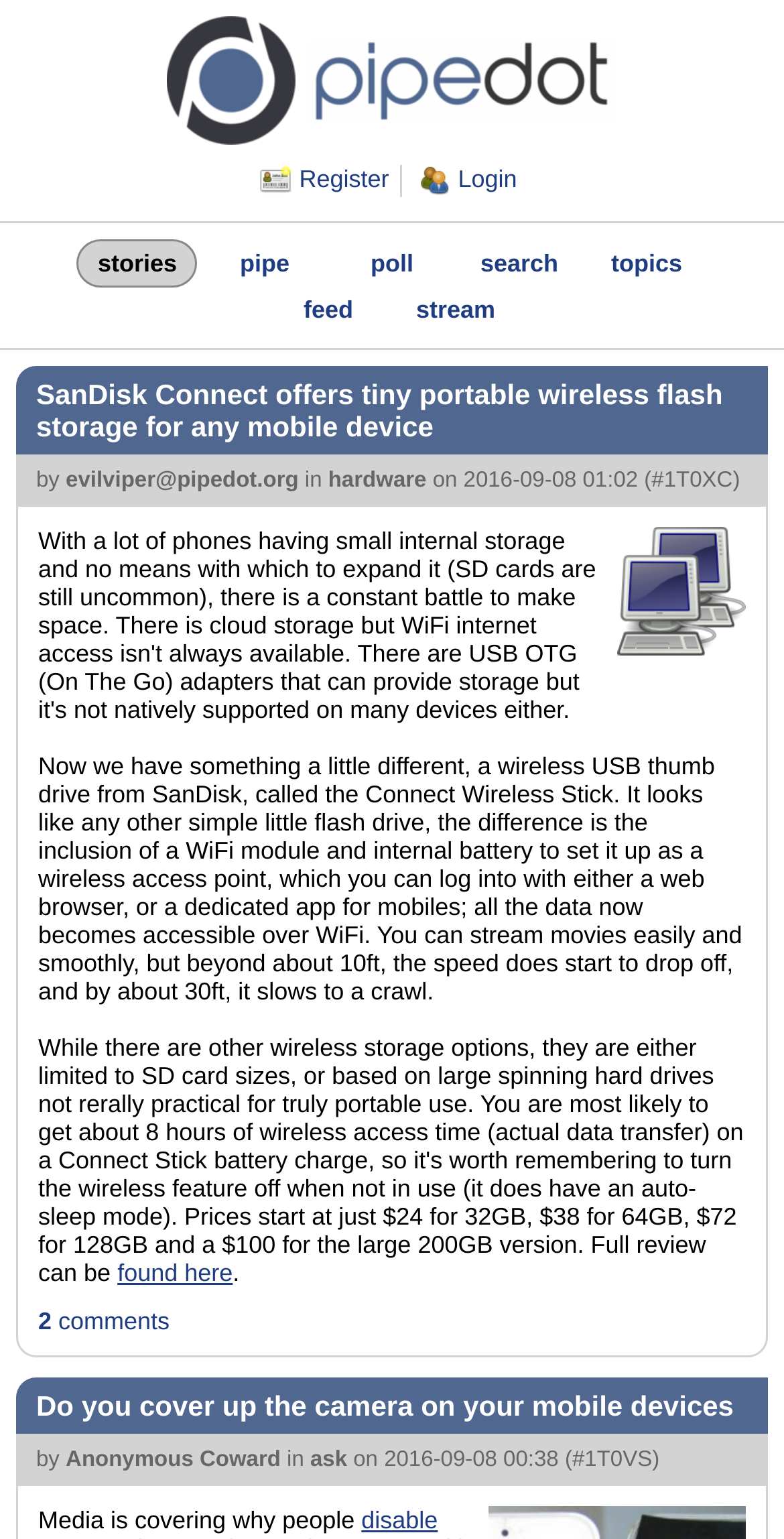What is the name of the author of the first article?
Please answer using one word or phrase, based on the screenshot.

evilviper@pipedot.org